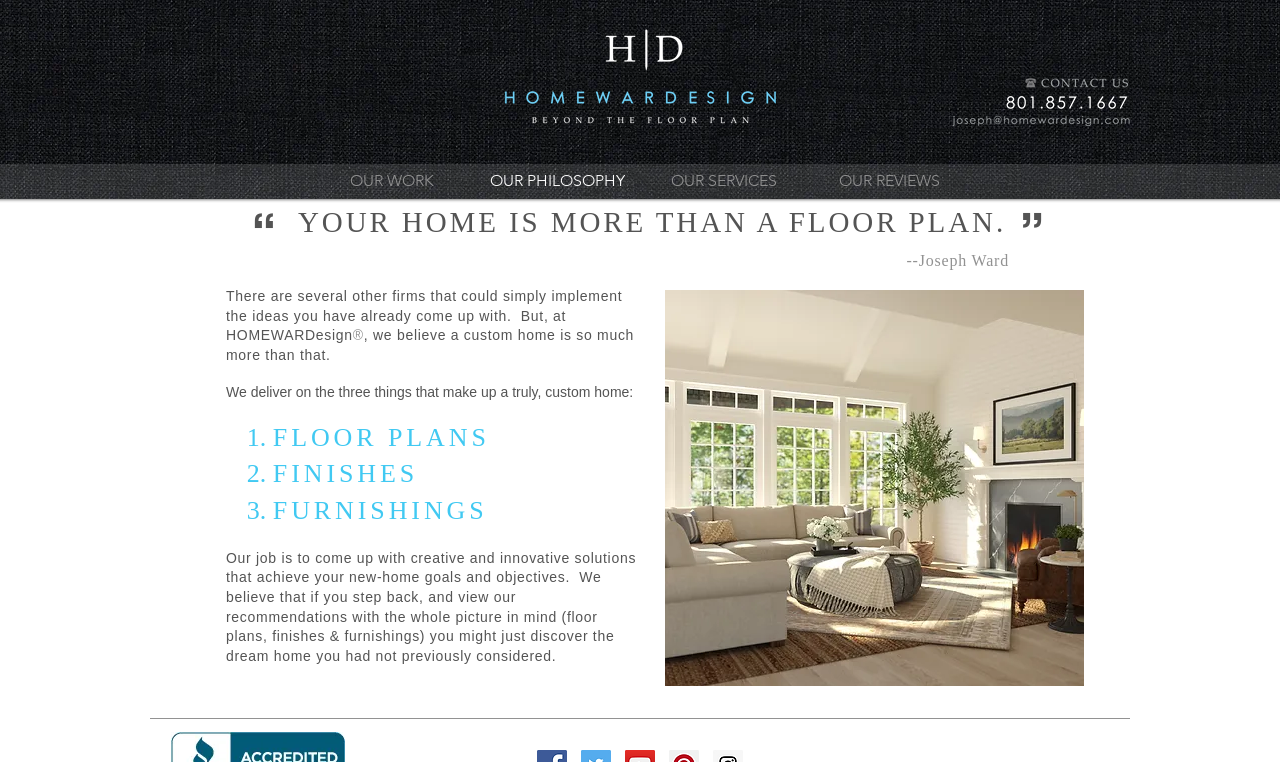What is the main focus of HOMEWARDesign?
We need a detailed and exhaustive answer to the question. Please elaborate.

By analyzing the headings and text on the webpage, I inferred that HOMEWARDesign is a company that focuses on custom home design, emphasizing the importance of floor plans, finishes, and furnishings in creating a truly custom home.